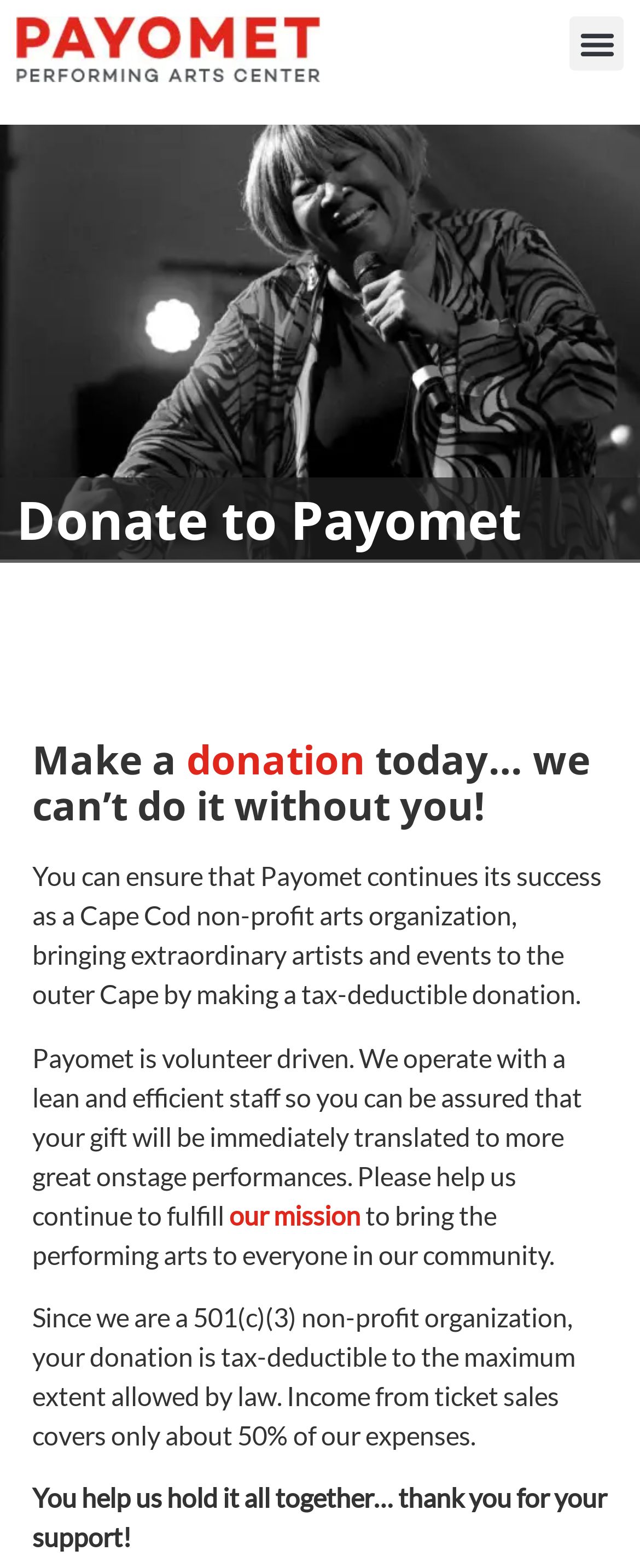Observe the image and answer the following question in detail: What is the role of volunteers in Payomet?

The webpage mentions that Payomet is volunteer-driven, which suggests that volunteers play a significant role in the organization's operations and success.